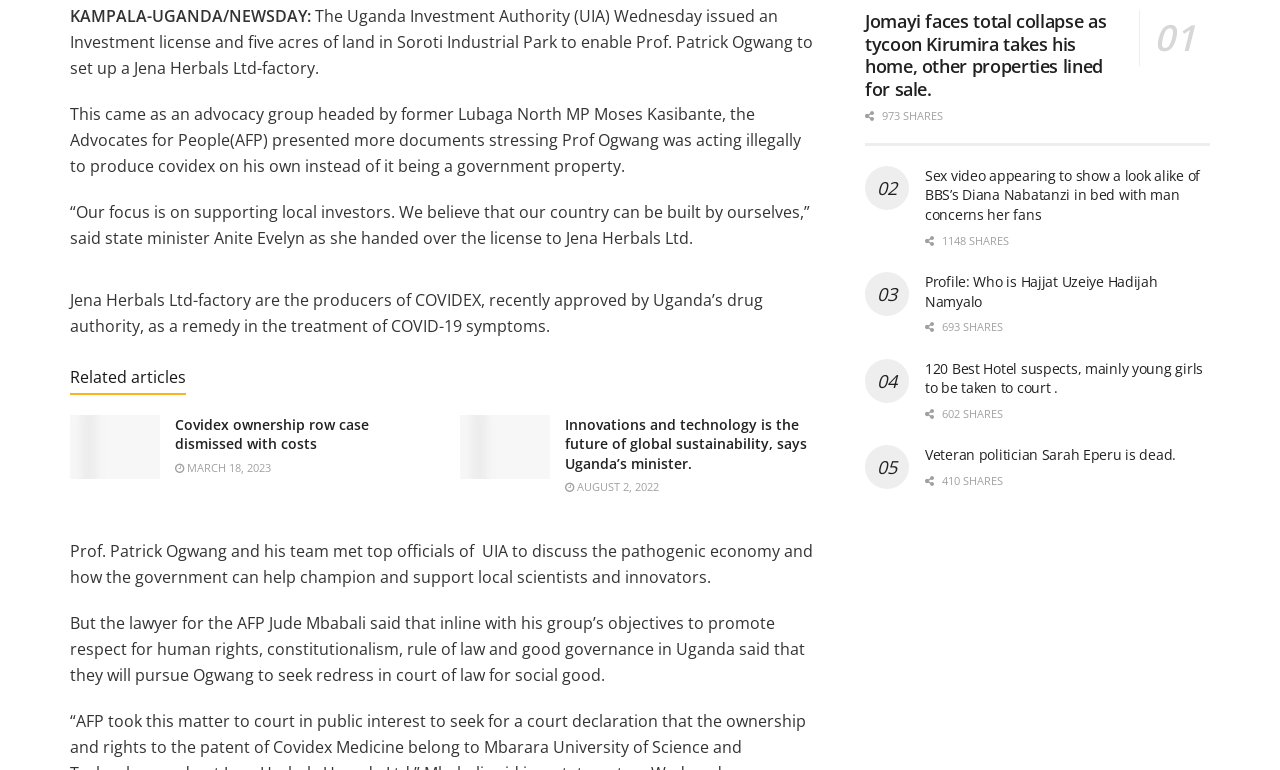Based on the image, please respond to the question with as much detail as possible:
What is the name of the company that produces COVIDEX?

I found this answer by reading the text in the webpage, specifically the sentence 'Jena Herbals Ltd-factory are the producers of COVIDEX, recently approved by Uganda’s drug authority, as a remedy in the treatment of COVID-19 symptoms.'